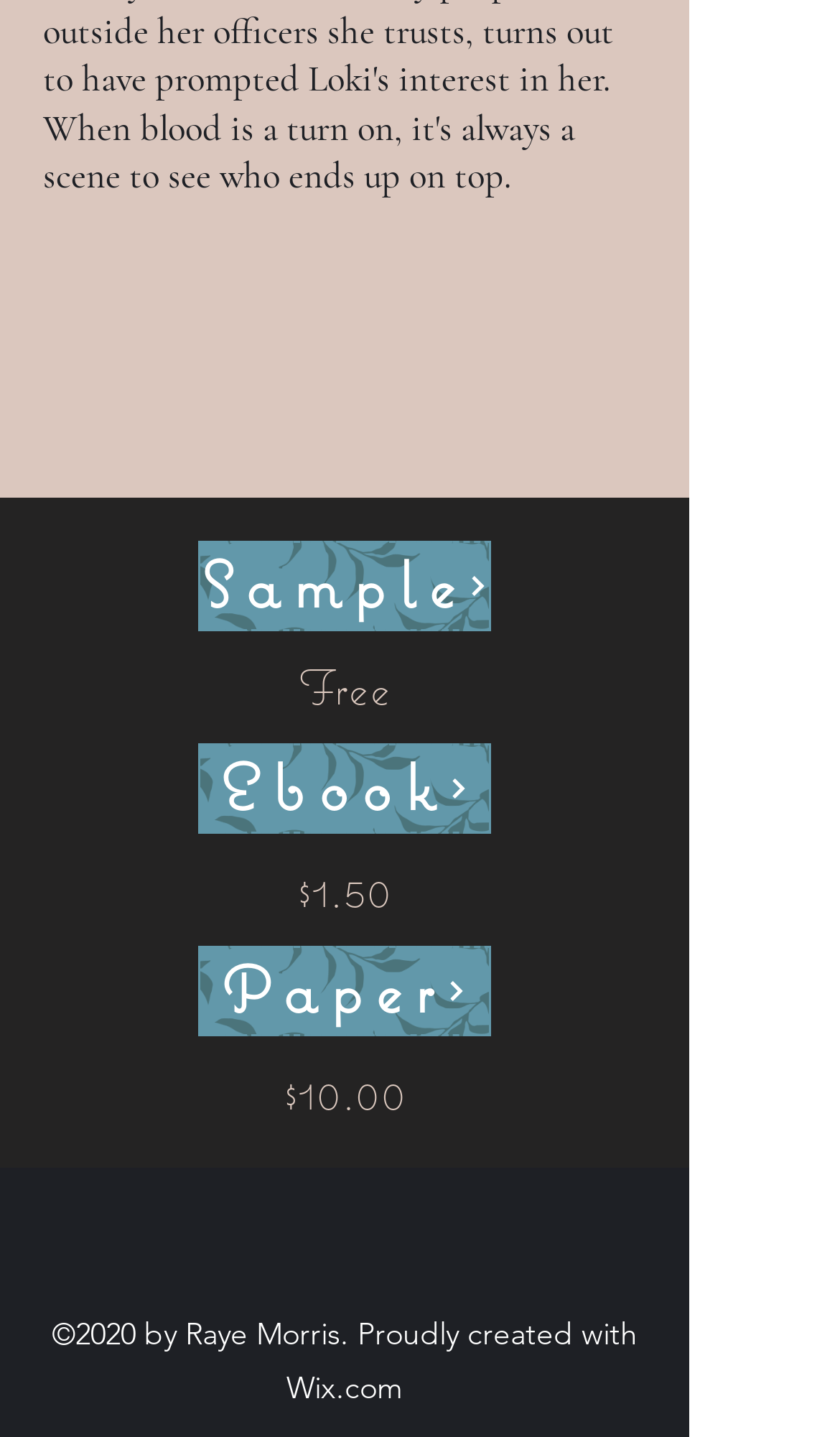Given the description "aria-label="Discord"", provide the bounding box coordinates of the corresponding UI element.

[0.231, 0.85, 0.282, 0.88]